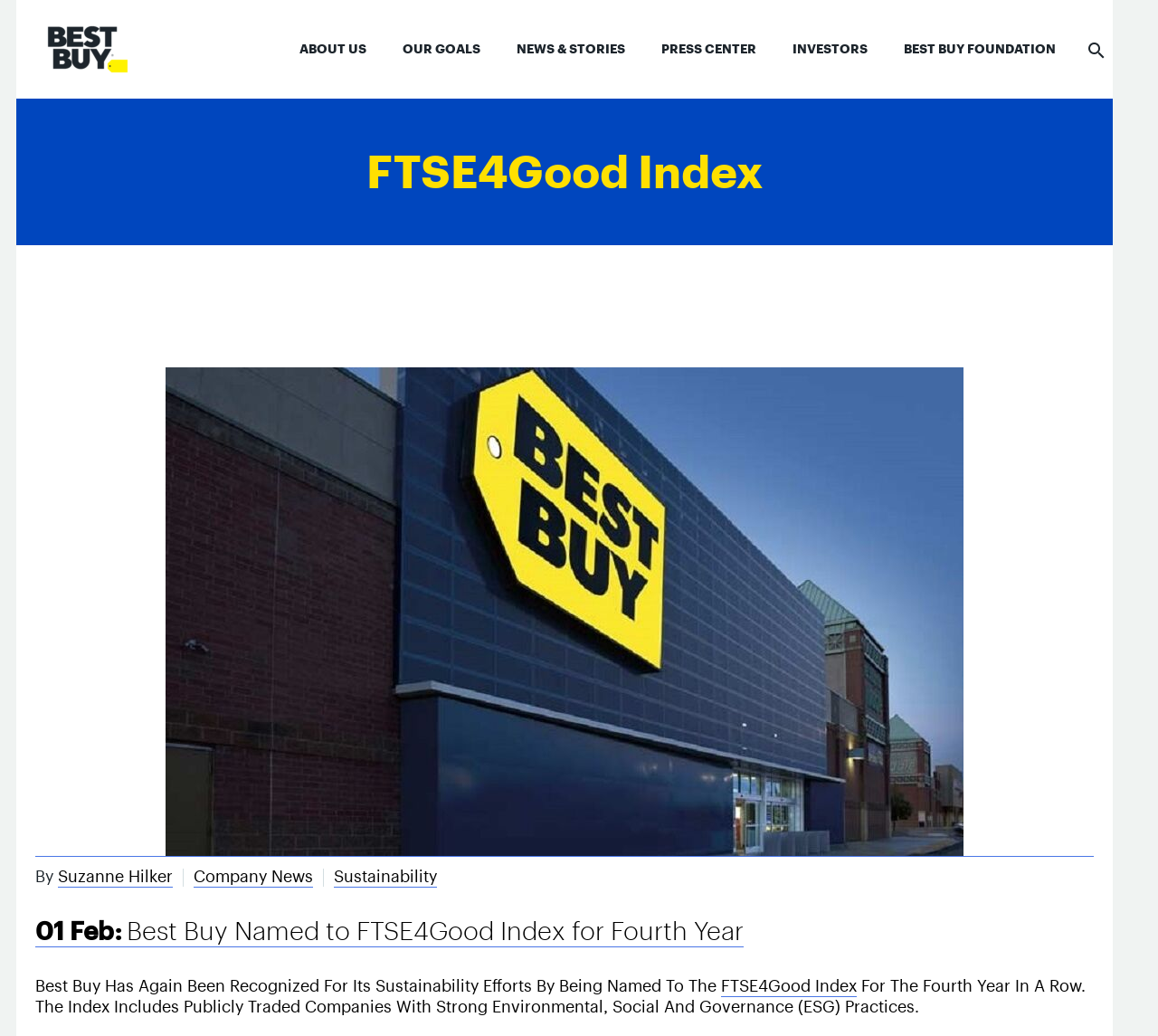Show me the bounding box coordinates of the clickable region to achieve the task as per the instruction: "Check Best Buy Named to FTSE4Good Index for Fourth Year".

[0.03, 0.884, 0.642, 0.914]